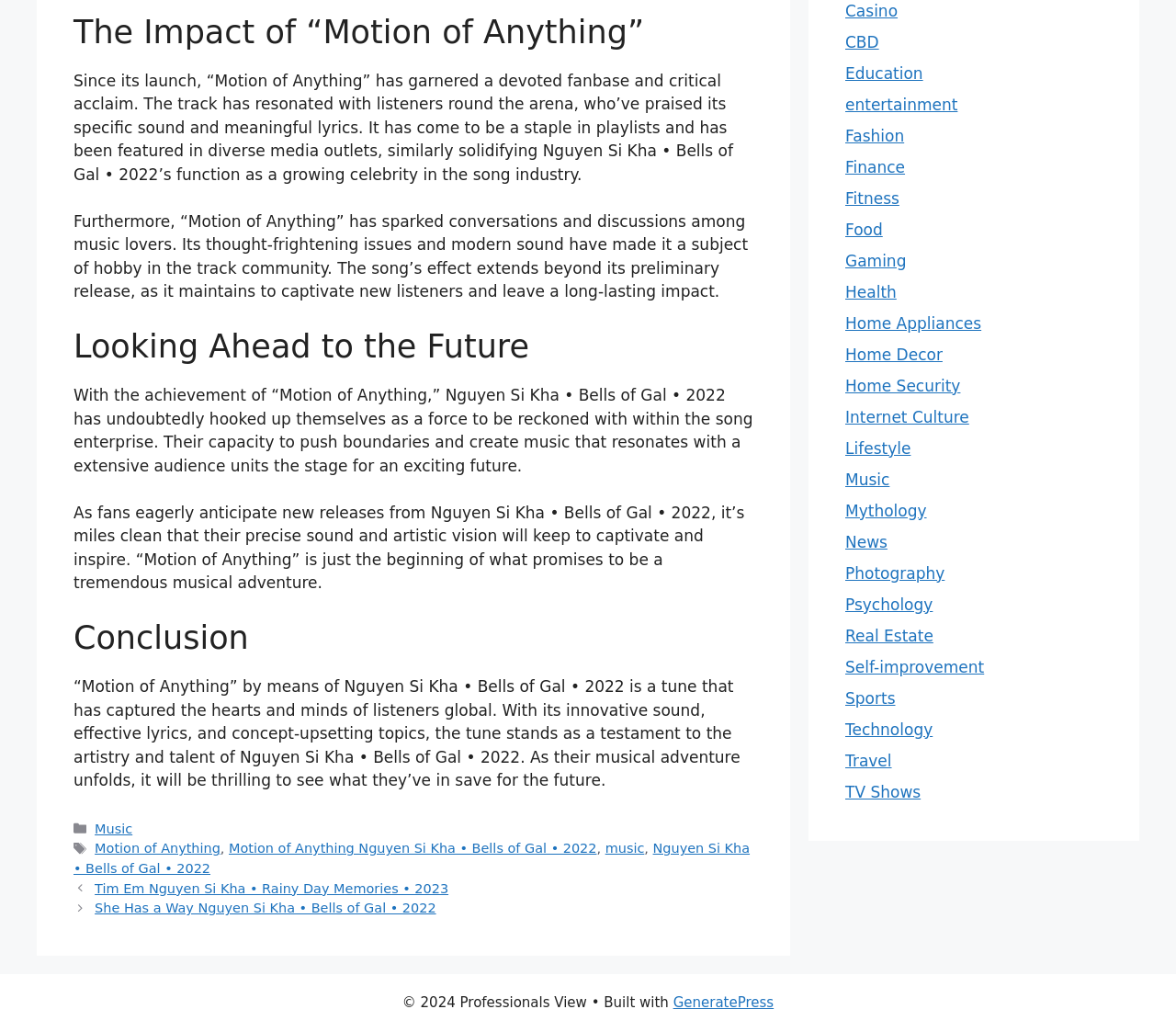Locate the bounding box coordinates of the area you need to click to fulfill this instruction: 'Click on the 'Posts' navigation'. The coordinates must be in the form of four float numbers ranging from 0 to 1: [left, top, right, bottom].

[0.062, 0.852, 0.641, 0.891]